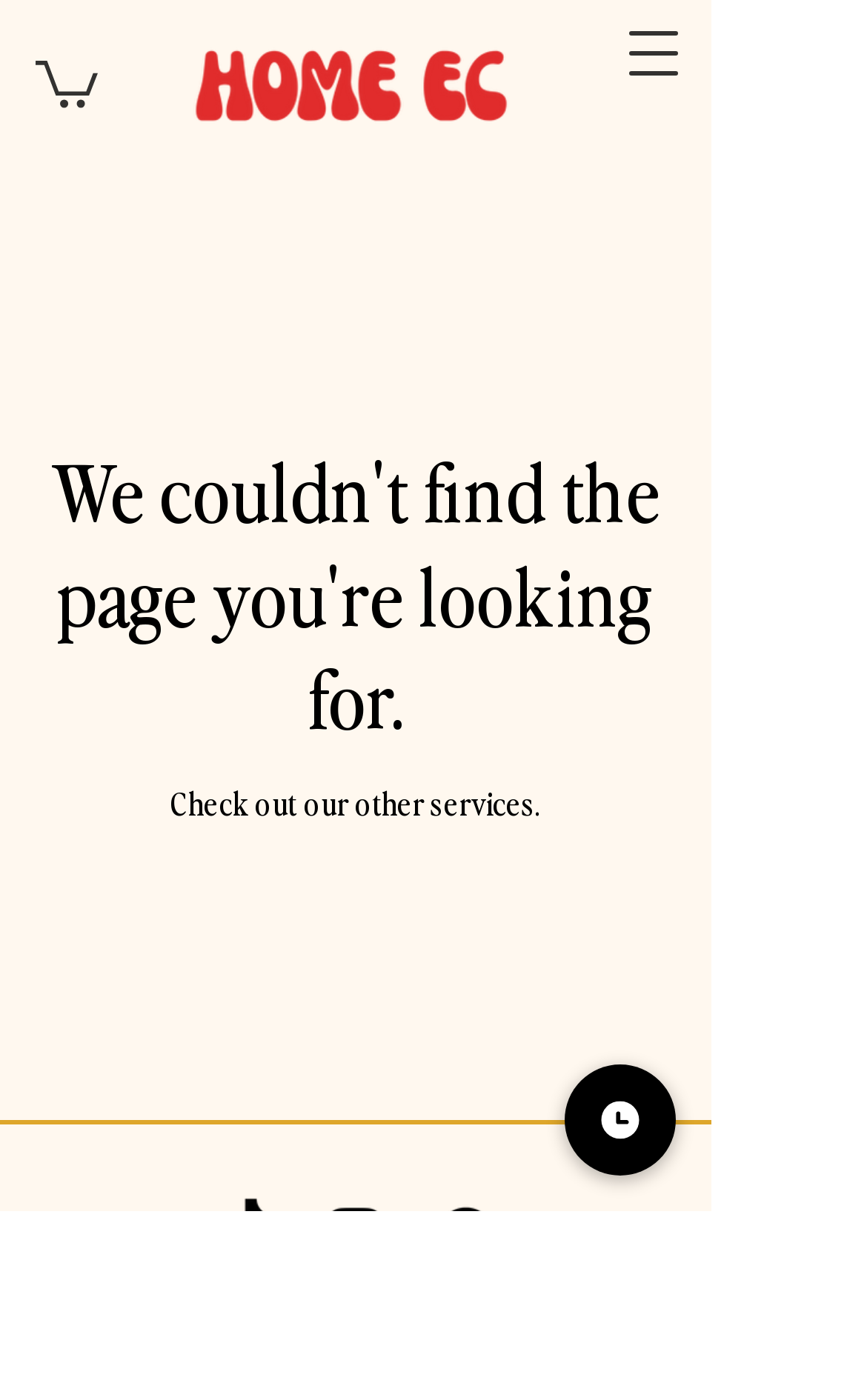Who owns the copyright?
Kindly offer a detailed explanation using the data available in the image.

The copyright information at the bottom of the webpage indicates that the website is owned by Curiosum, with a copyright date of 2024.